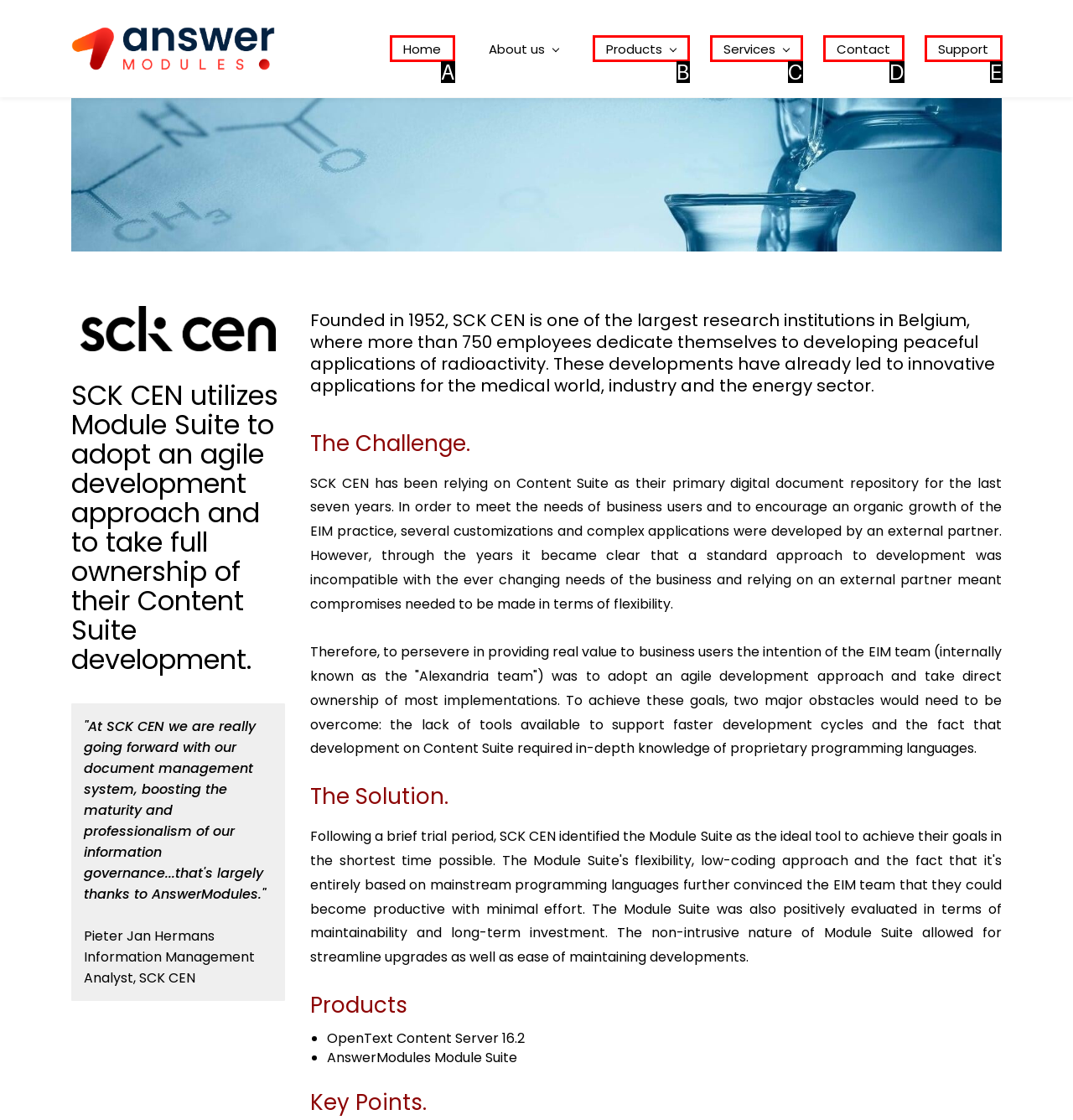Identify the letter that best matches this UI element description: Home
Answer with the letter from the given options.

A